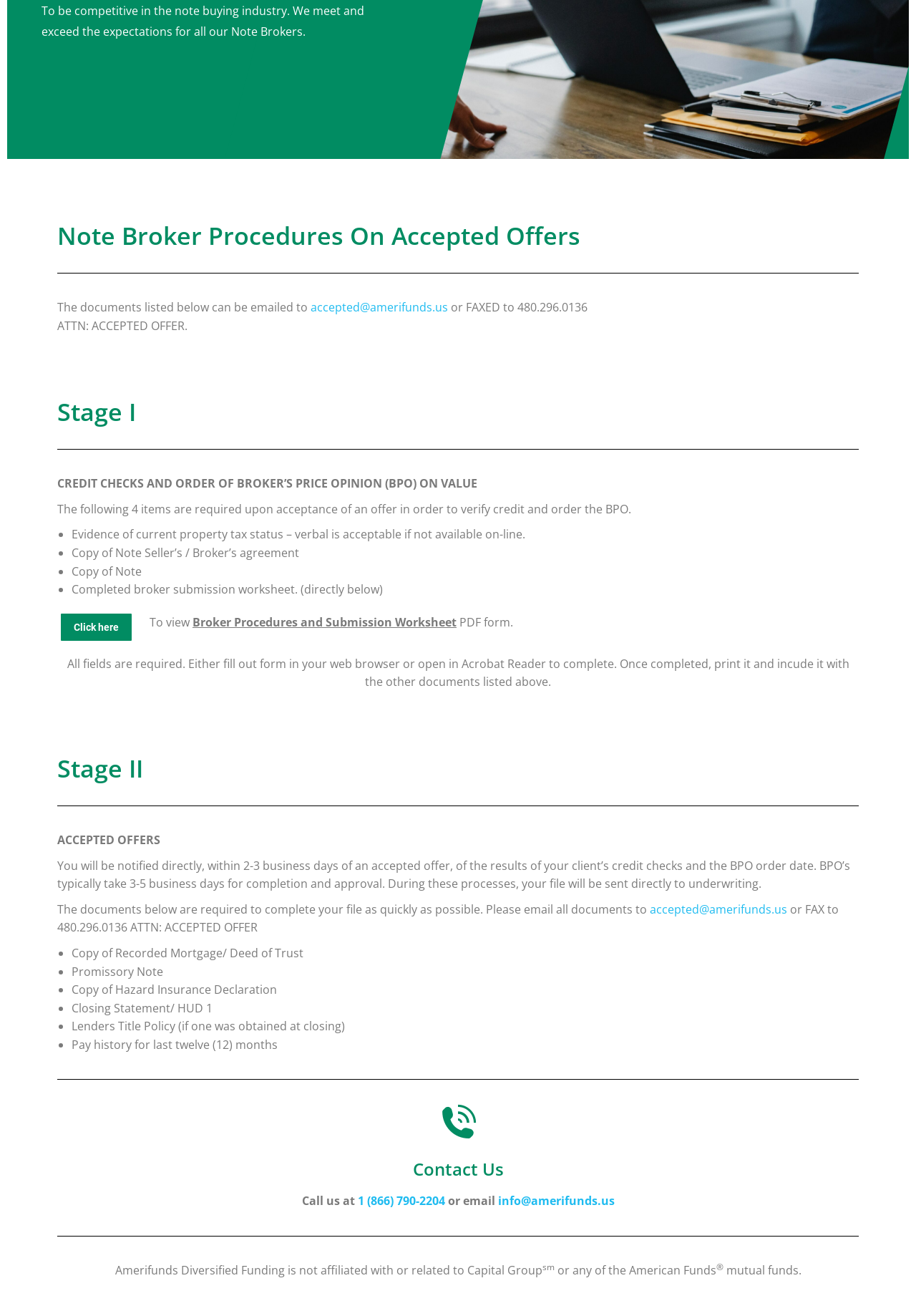Bounding box coordinates are specified in the format (top-left x, top-left y, bottom-right x, bottom-right y). All values are floating point numbers bounded between 0 and 1. Please provide the bounding box coordinate of the region this sentence describes: Contact Us

[0.45, 0.879, 0.55, 0.897]